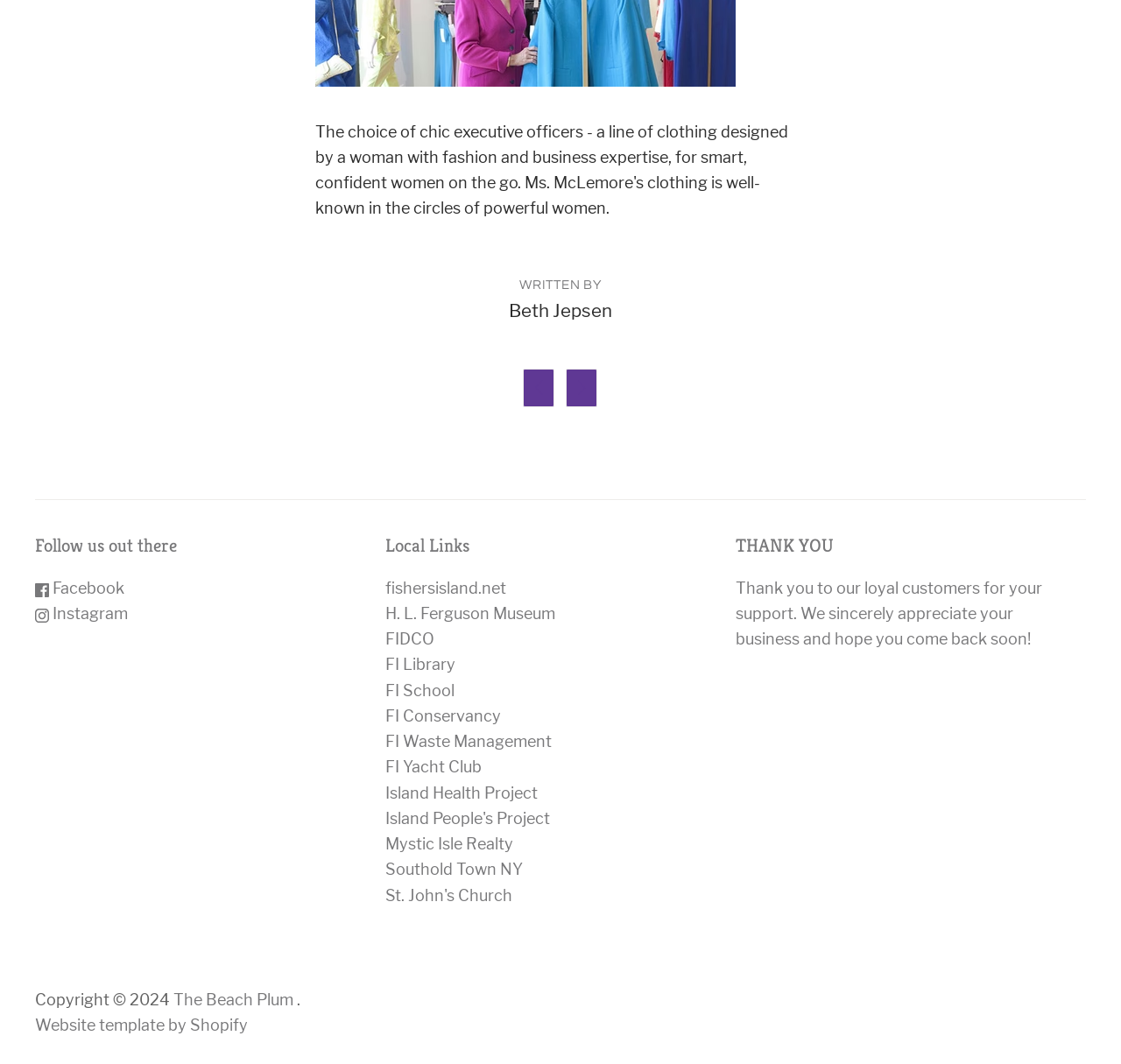Highlight the bounding box coordinates of the element you need to click to perform the following instruction: "Read Enclave Sorrento News."

None